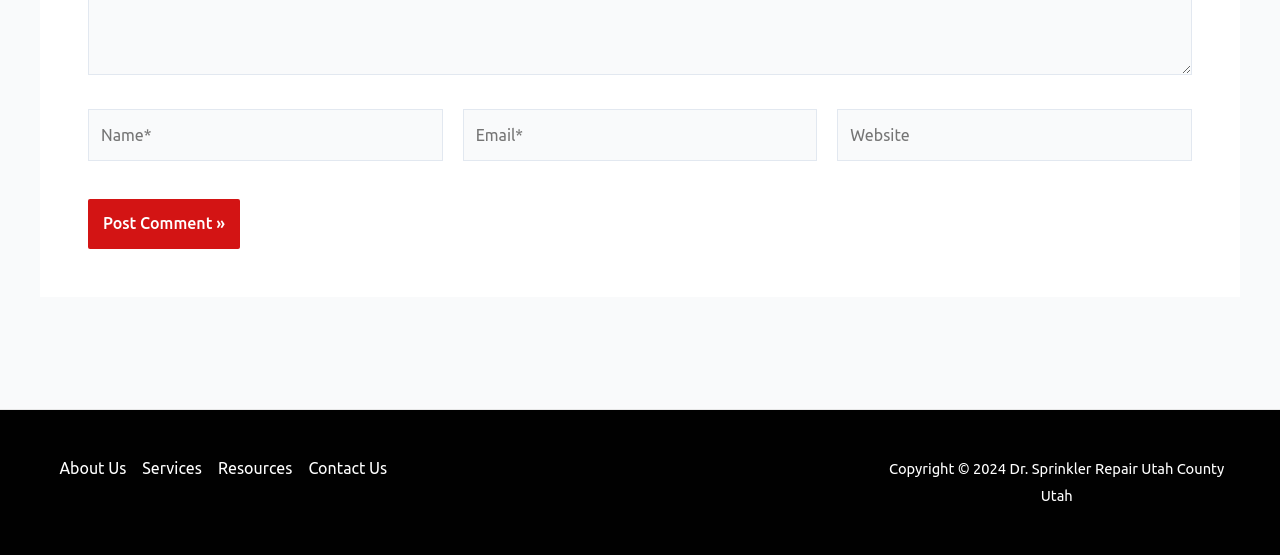Find and indicate the bounding box coordinates of the region you should select to follow the given instruction: "Input your email".

[0.361, 0.196, 0.639, 0.29]